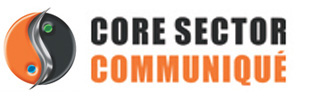Refer to the image and provide an in-depth answer to the question: 
What font style is used for 'CORE SECTOR'?

The text 'CORE SECTOR' is displayed prominently in a strong, uppercase font, which contrasts with the vibrant orange font used for 'COMMUNIQUÉ'.